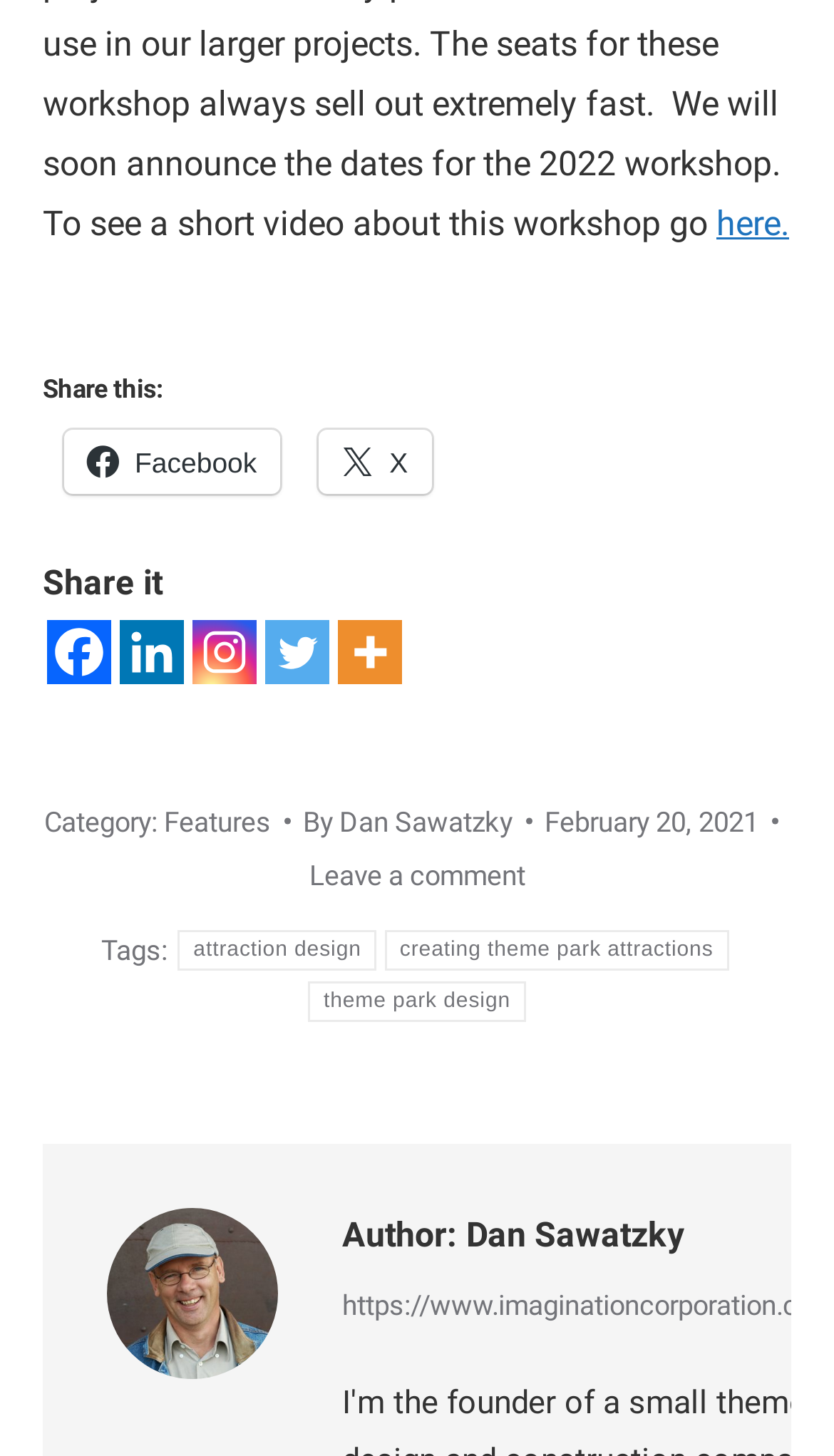Identify the bounding box of the UI component described as: "Facebook".

[0.077, 0.295, 0.336, 0.339]